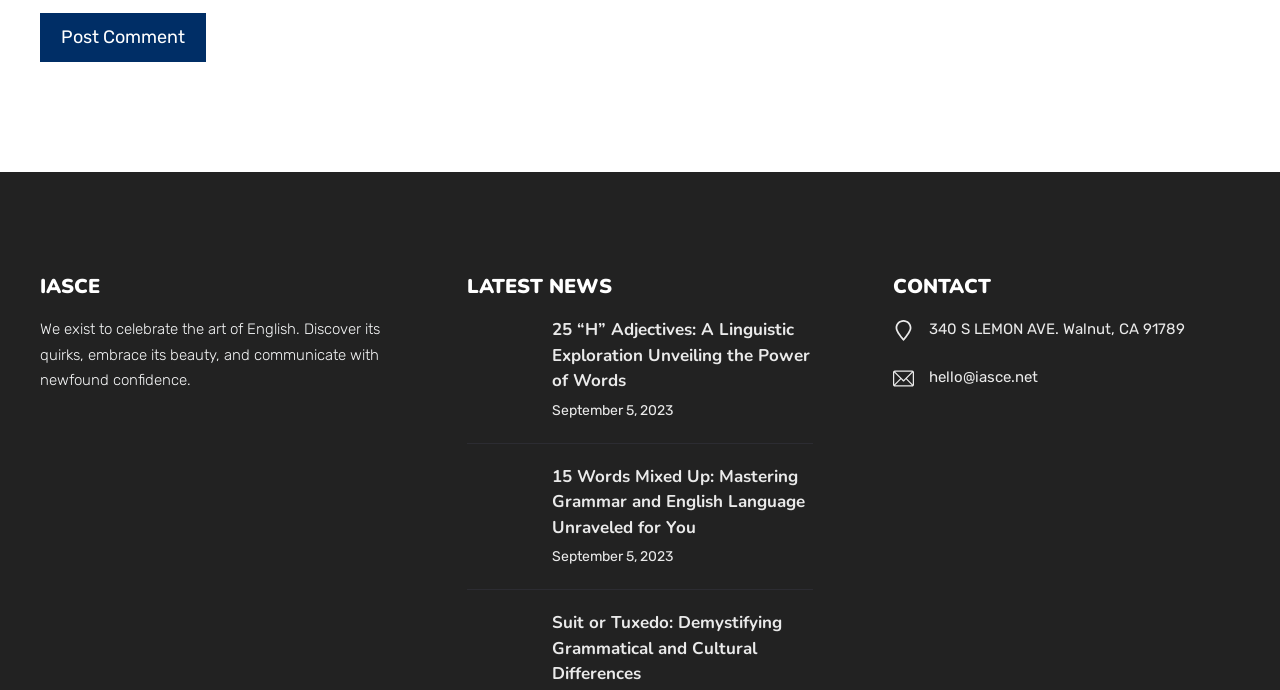Bounding box coordinates are specified in the format (top-left x, top-left y, bottom-right x, bottom-right y). All values are floating point numbers bounded between 0 and 1. Please provide the bounding box coordinate of the region this sentence describes: alt="Decoding Suit vs Tuxedo Differences"

[0.365, 0.917, 0.419, 0.949]